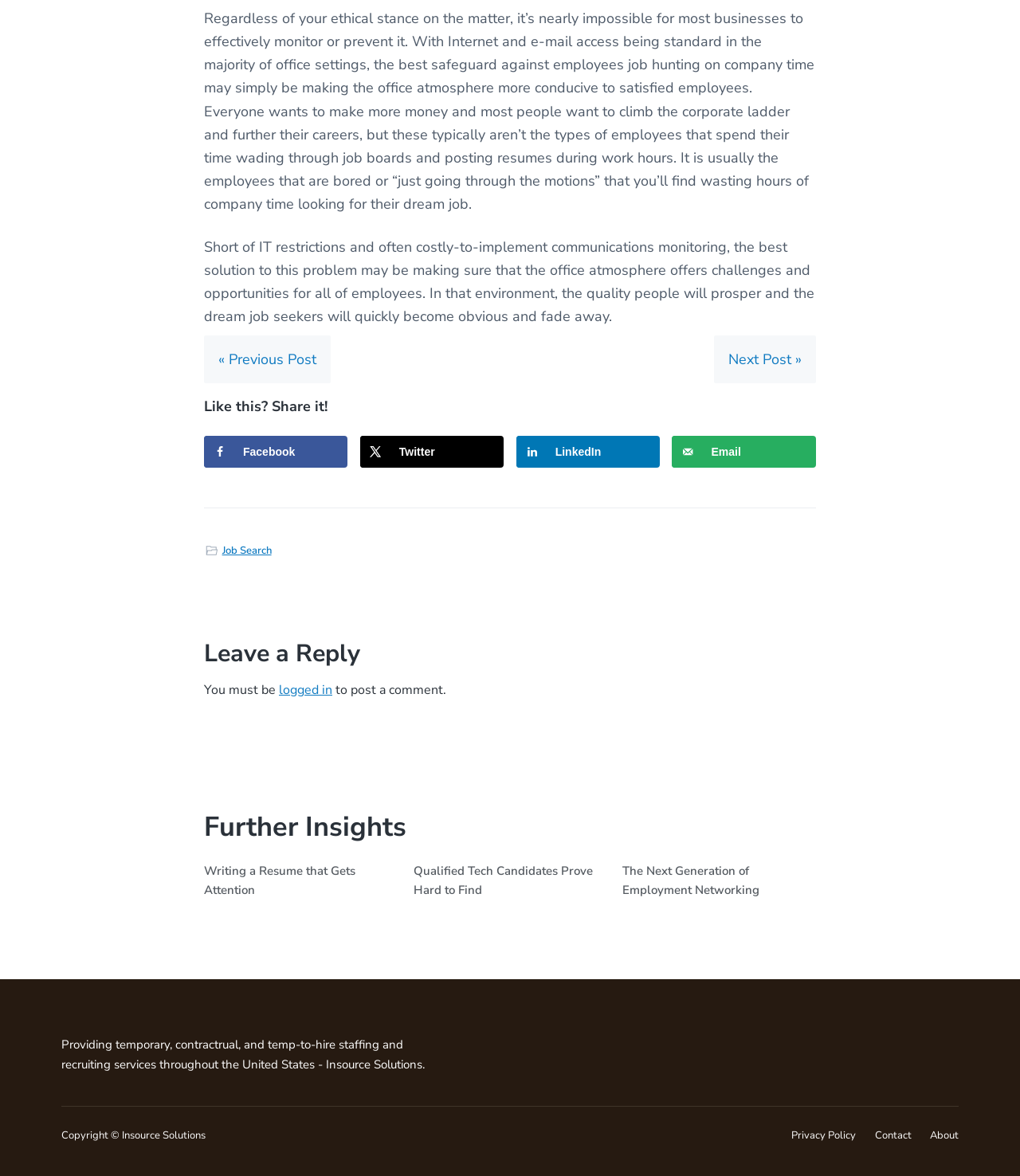Locate the bounding box coordinates of the area you need to click to fulfill this instruction: 'Share on Facebook'. The coordinates must be in the form of four float numbers ranging from 0 to 1: [left, top, right, bottom].

[0.2, 0.371, 0.341, 0.398]